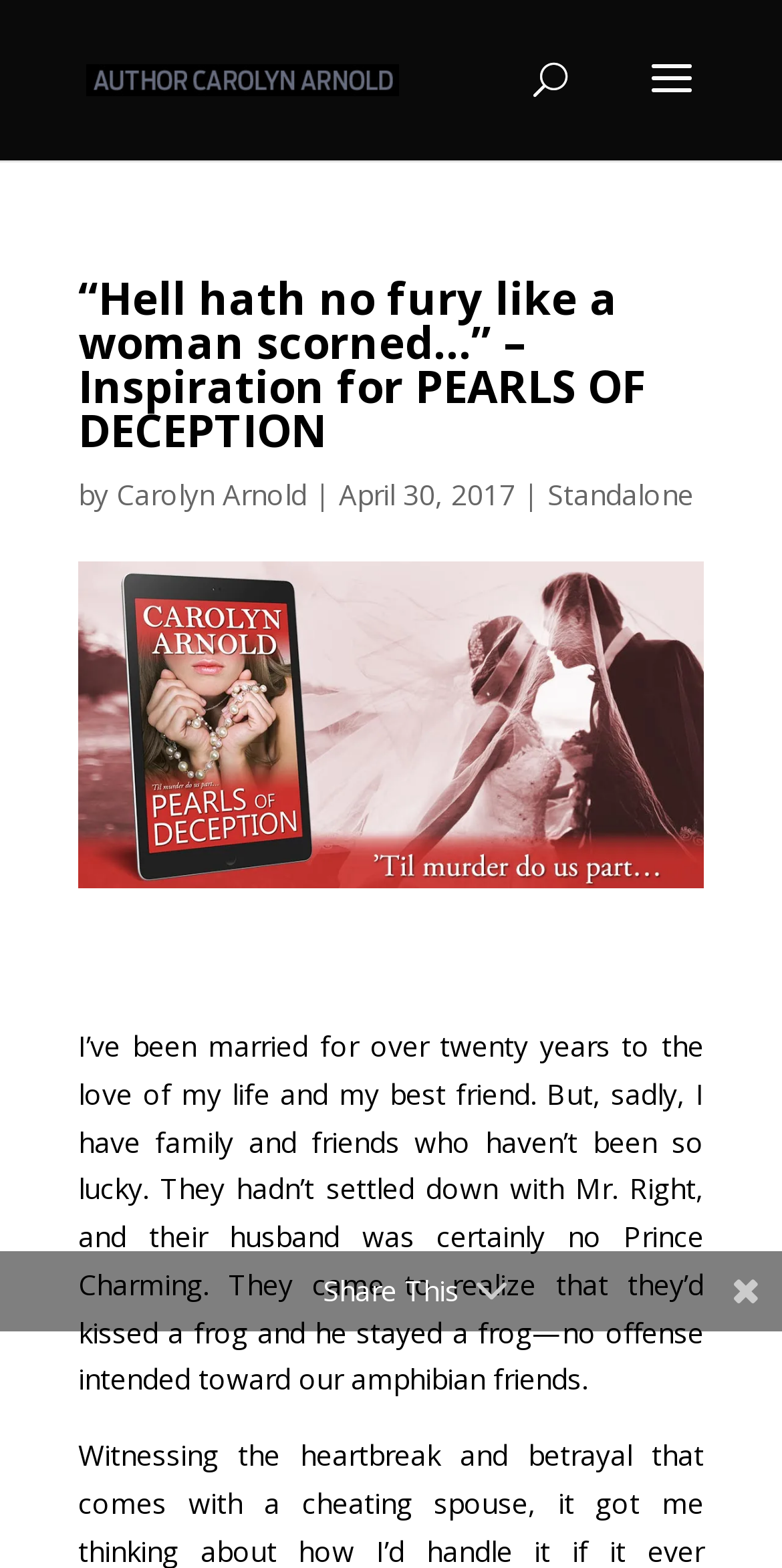What is the category of the story?
Look at the image and provide a short answer using one word or a phrase.

Standalone